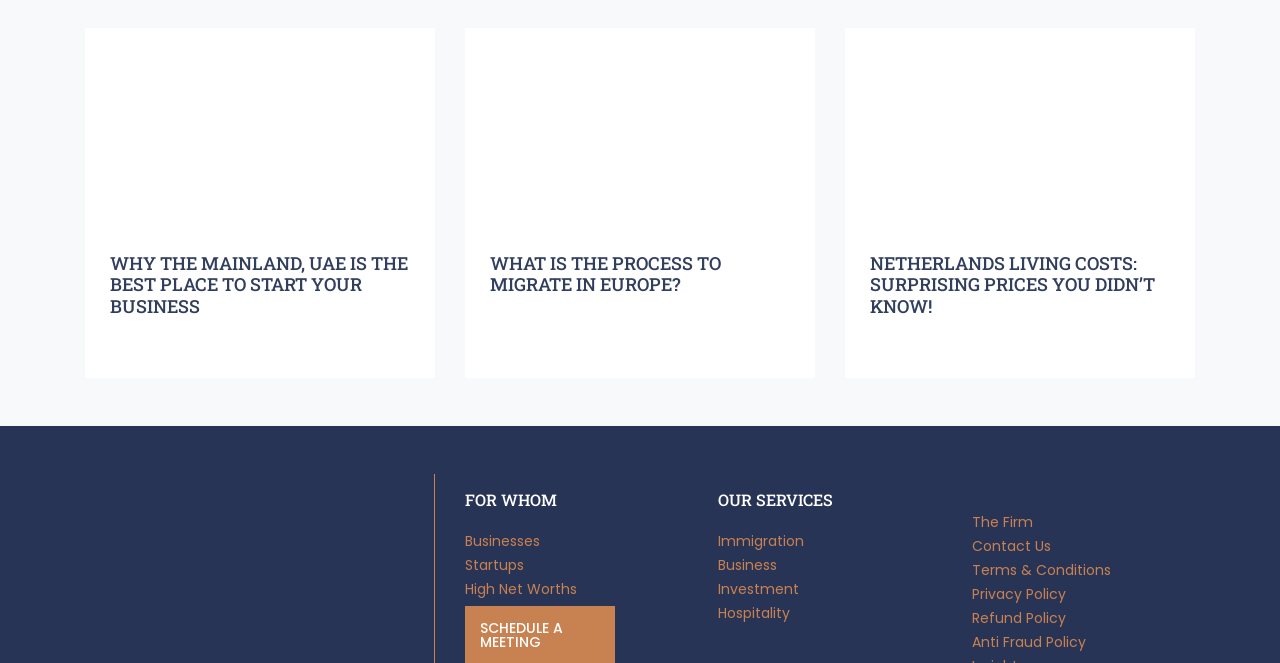What is the purpose of the webpage?
Using the visual information, answer the question in a single word or phrase.

To provide services